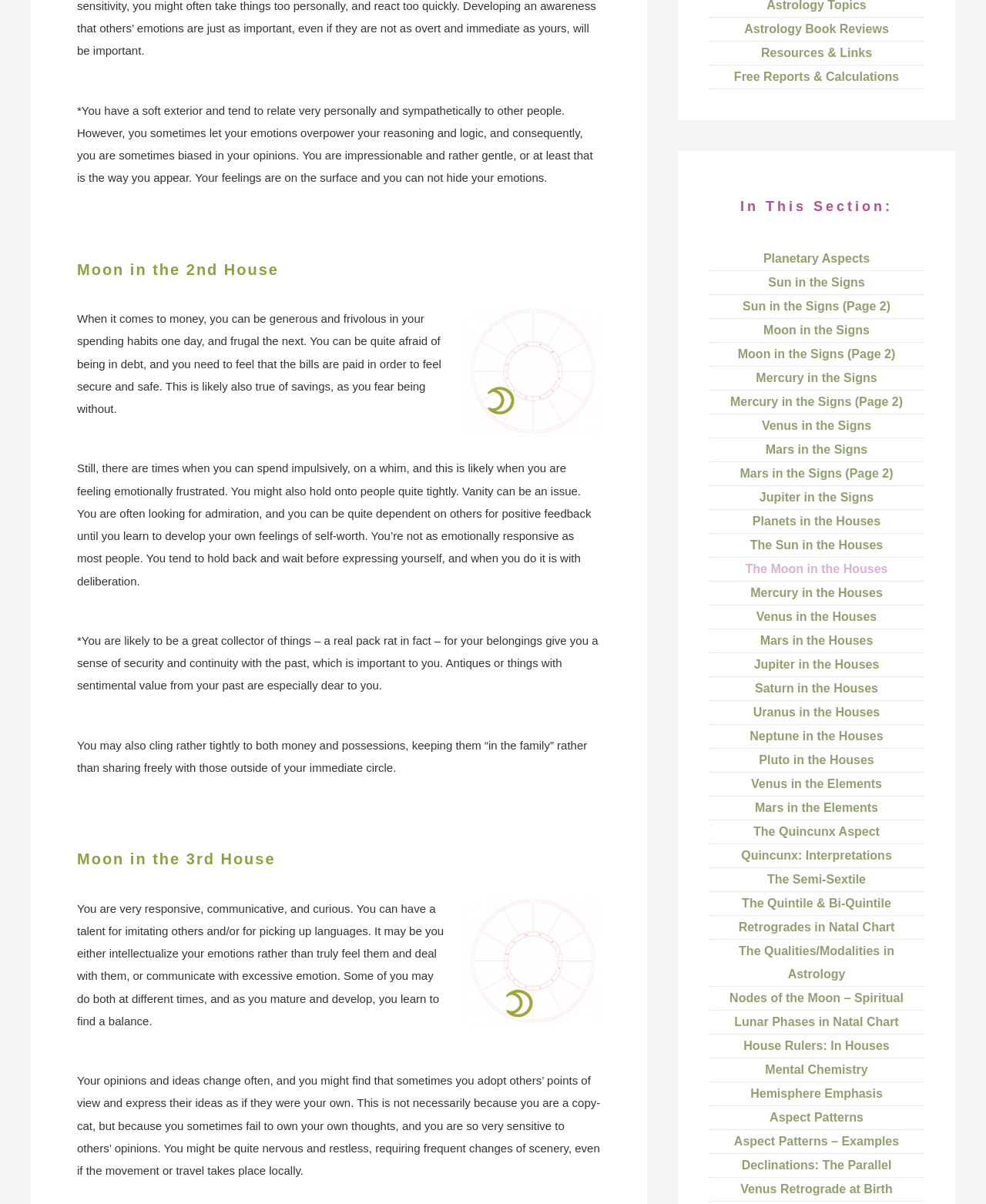Identify the bounding box coordinates of the clickable region to carry out the given instruction: "Explore Resources & Links".

[0.772, 0.038, 0.884, 0.049]